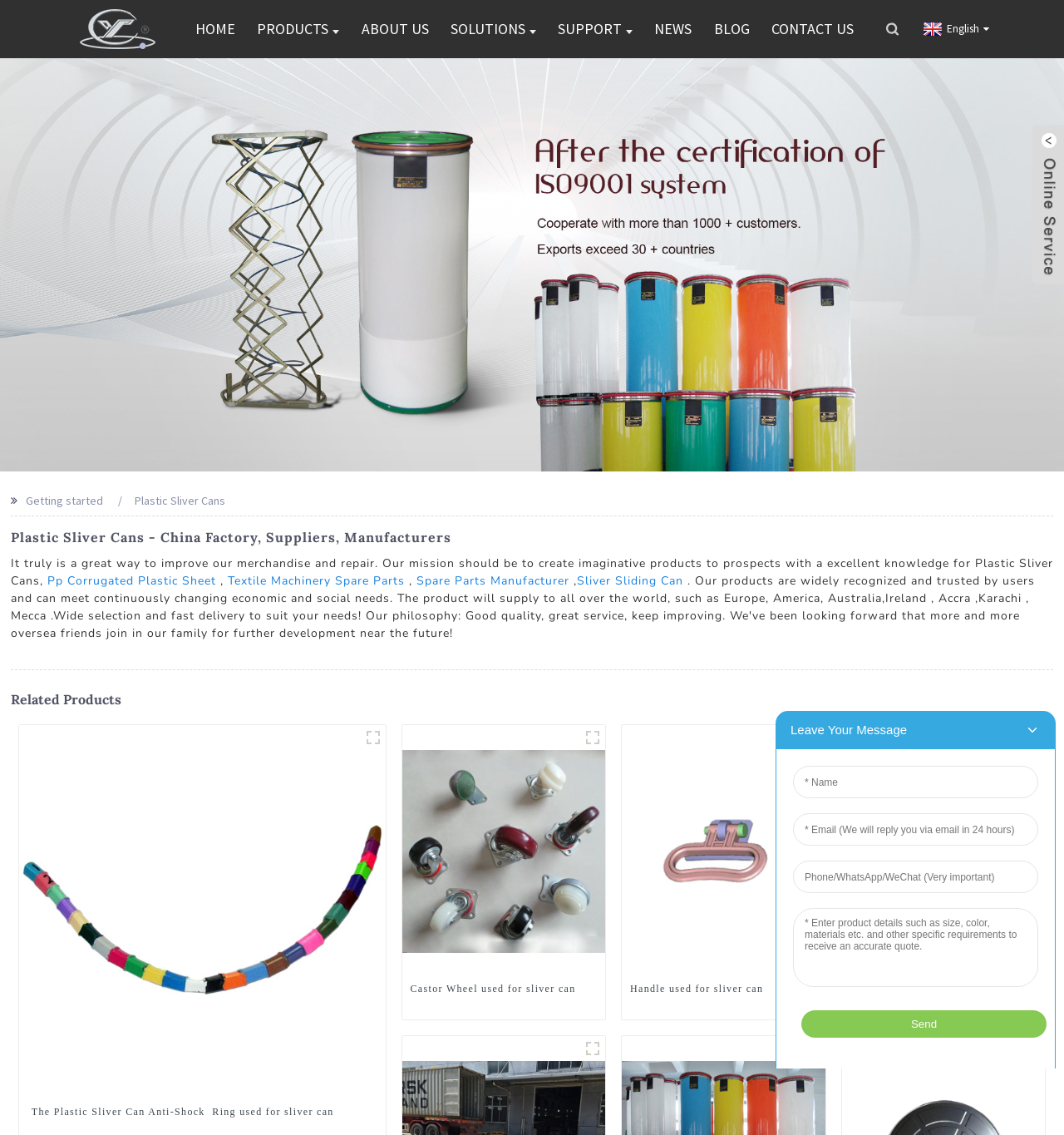Articulate a complete and detailed caption of the webpage elements.

This webpage is about Plastic Sliver Cans manufacturers, factories, and suppliers from China. At the top, there is a navigation menu with links to HOME, PRODUCTS, ABOUT US, SOLUTIONS, SUPPORT, NEWS, BLOG, and CONTACT US. Below the navigation menu, there is a banner image that spans the entire width of the page.

The main content of the page is divided into two sections. The first section has a heading "Plastic Sliver Cans - China Factory, Suppliers, Manufacturers" and a brief introduction to the company's mission and products. Below the introduction, there are links to related products, including Pp Corrugated Plastic Sheet, Textile Machinery Spare Parts, and Spare Parts Manufacturer.

The second section is titled "Related Products" and features a series of images with captions and links to more information. There are three figures, each with a caption and two links to images. The figures appear to be showcasing different products, including the Plastic Sliver Can Anti-Shock Ring, Castor Wheel, and Handle used for sliver can. Each figure has a caption with a brief description of the product.

At the bottom of the page, there are more links to products, including the Spring used for sliver can. There is also an iframe that takes up most of the width of the page, but its content is not specified.

Throughout the page, there are several images, including a logo at the top left corner, a banner image, and product images in the "Related Products" section. The overall layout is organized, with clear headings and concise text.